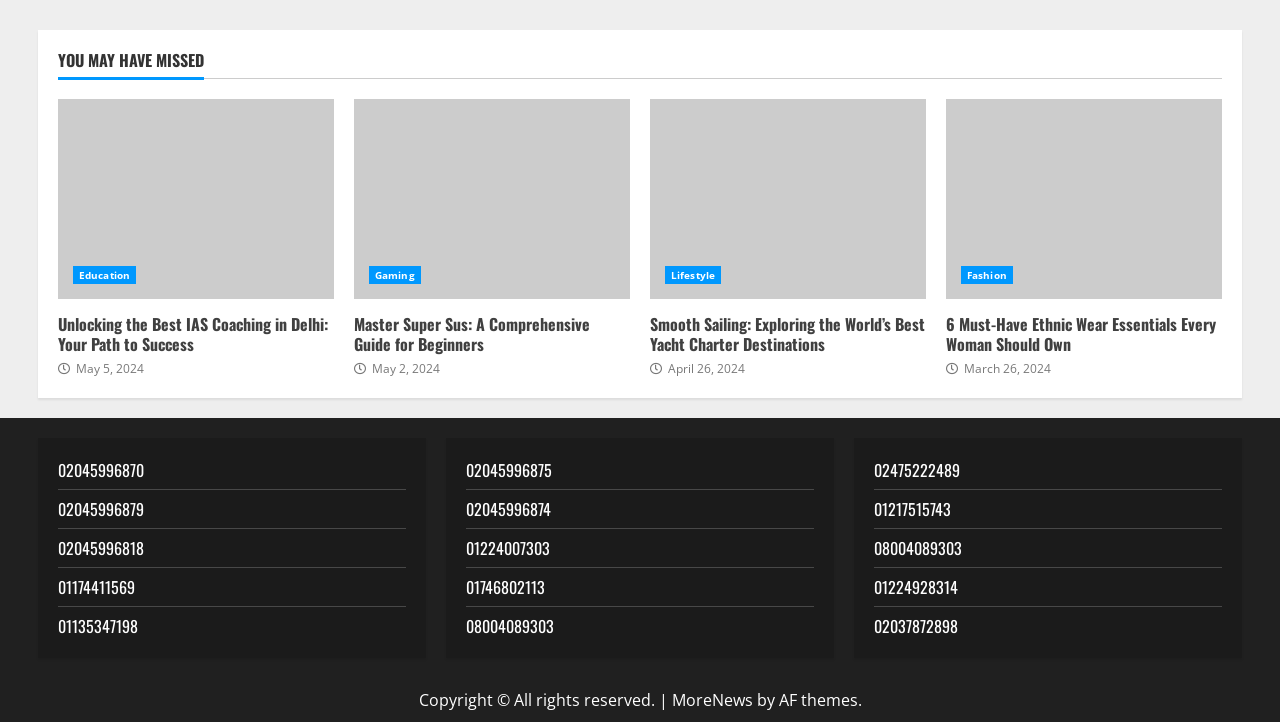What is the phone number located at the top-left corner of the webpage?
From the details in the image, provide a complete and detailed answer to the question.

The phone number located at the top-left corner of the webpage can be determined by looking at the StaticText '02045996870' which is located at the top-left corner of the webpage and has a bounding box coordinate of [0.045, 0.635, 0.113, 0.668]. This suggests that the phone number is 02045996870.